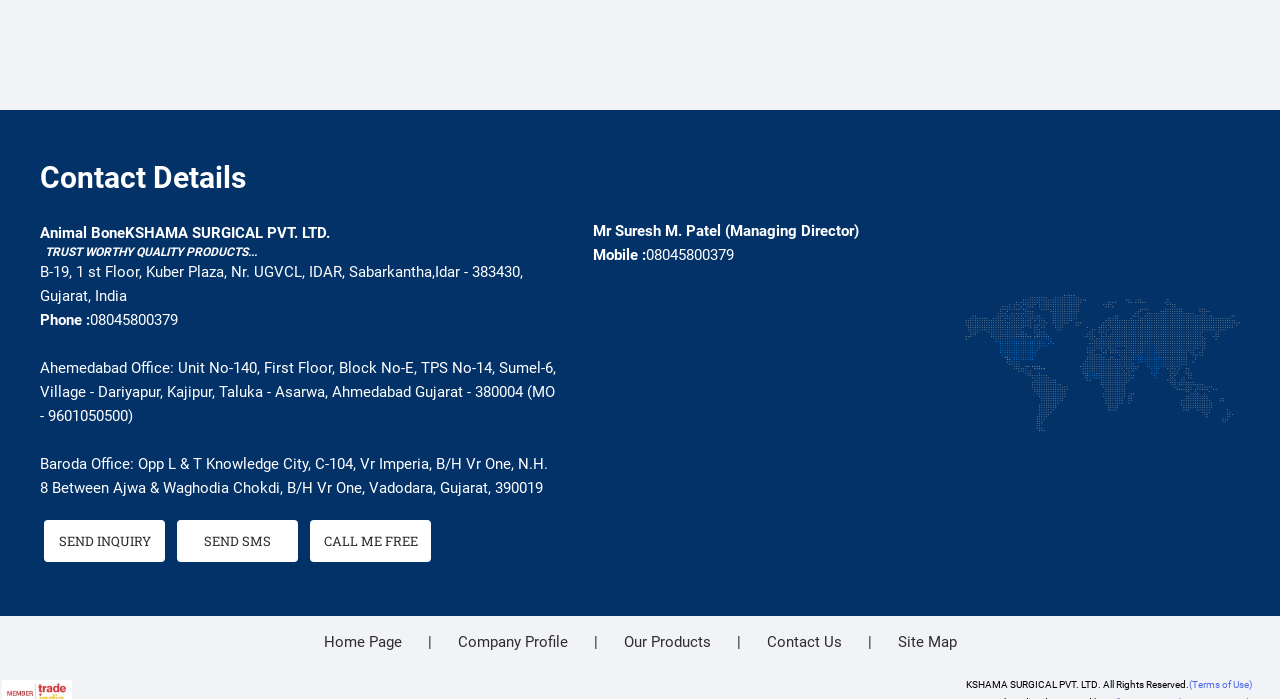What is the phone number?
From the details in the image, answer the question comprehensively.

The phone number can be found in the StaticText element with the text '08045800379' at coordinates [0.07, 0.445, 0.139, 0.471]. It is also mentioned as the mobile number of Mr. Suresh M. Patel, the Managing Director.